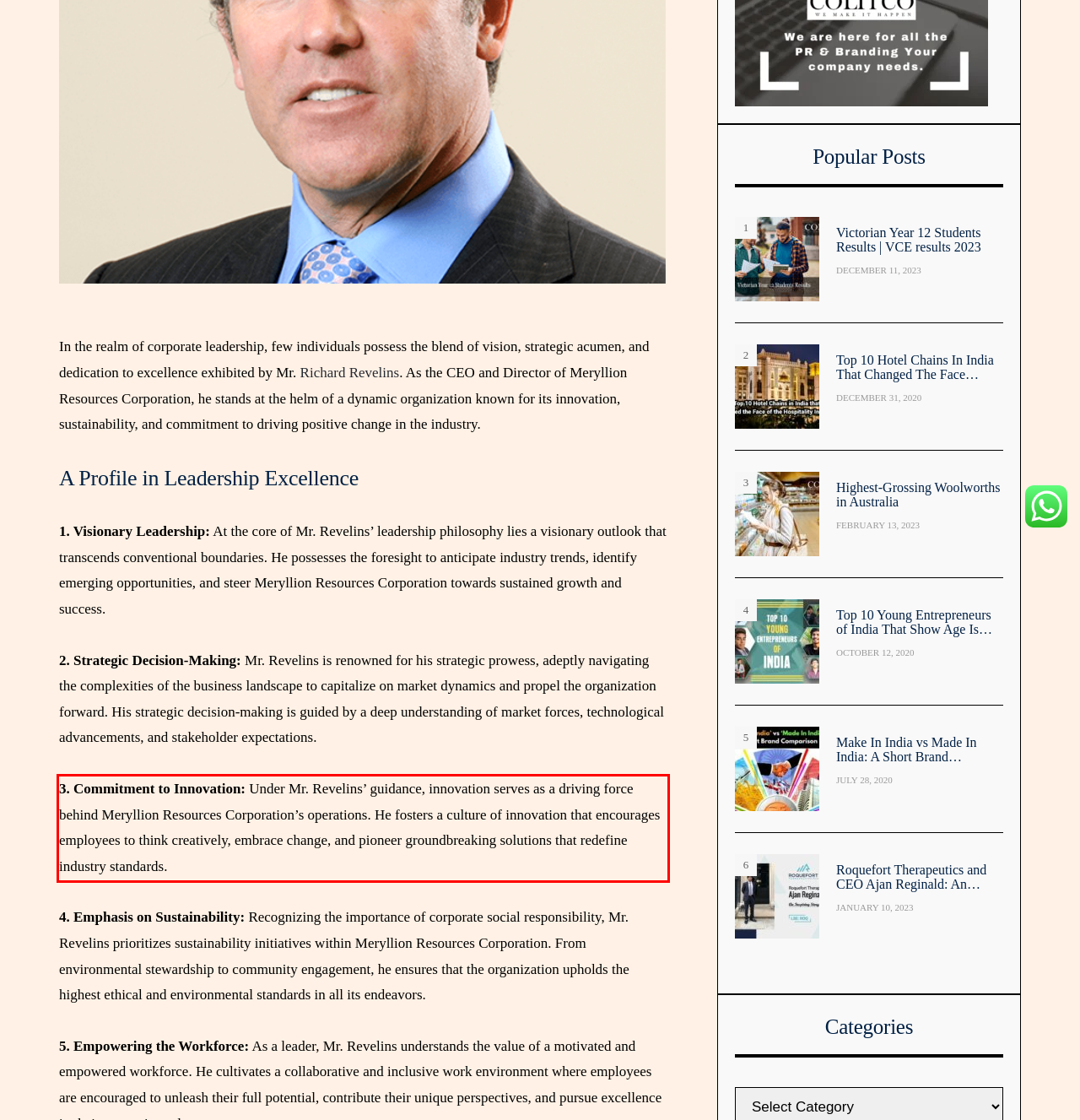Examine the webpage screenshot, find the red bounding box, and extract the text content within this marked area.

3. Commitment to Innovation: Under Mr. Revelins’ guidance, innovation serves as a driving force behind Meryllion Resources Corporation’s operations. He fosters a culture of innovation that encourages employees to think creatively, embrace change, and pioneer groundbreaking solutions that redefine industry standards.